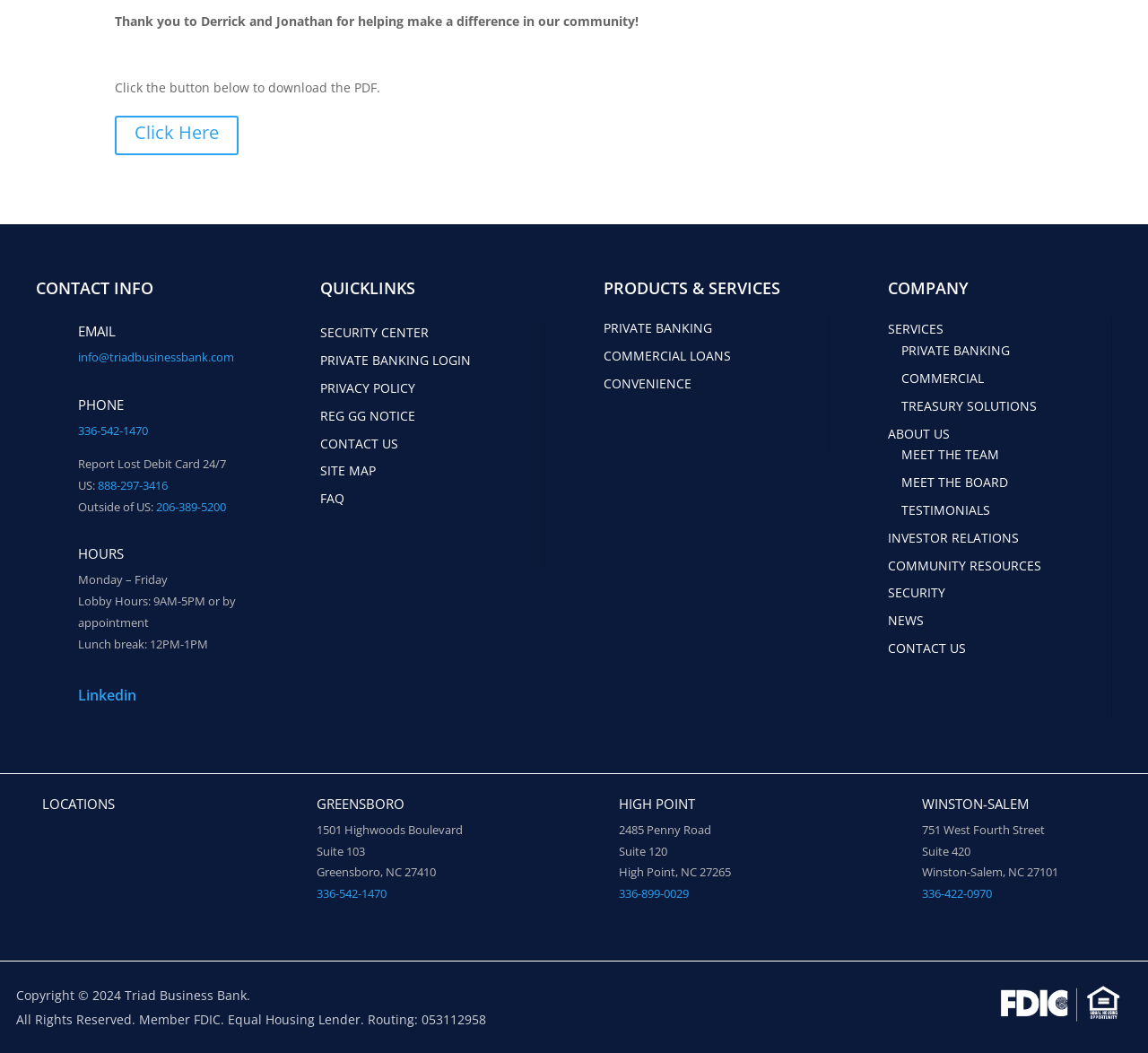What is the phone number to report a lost debit card?
Using the visual information, reply with a single word or short phrase.

888-297-3416